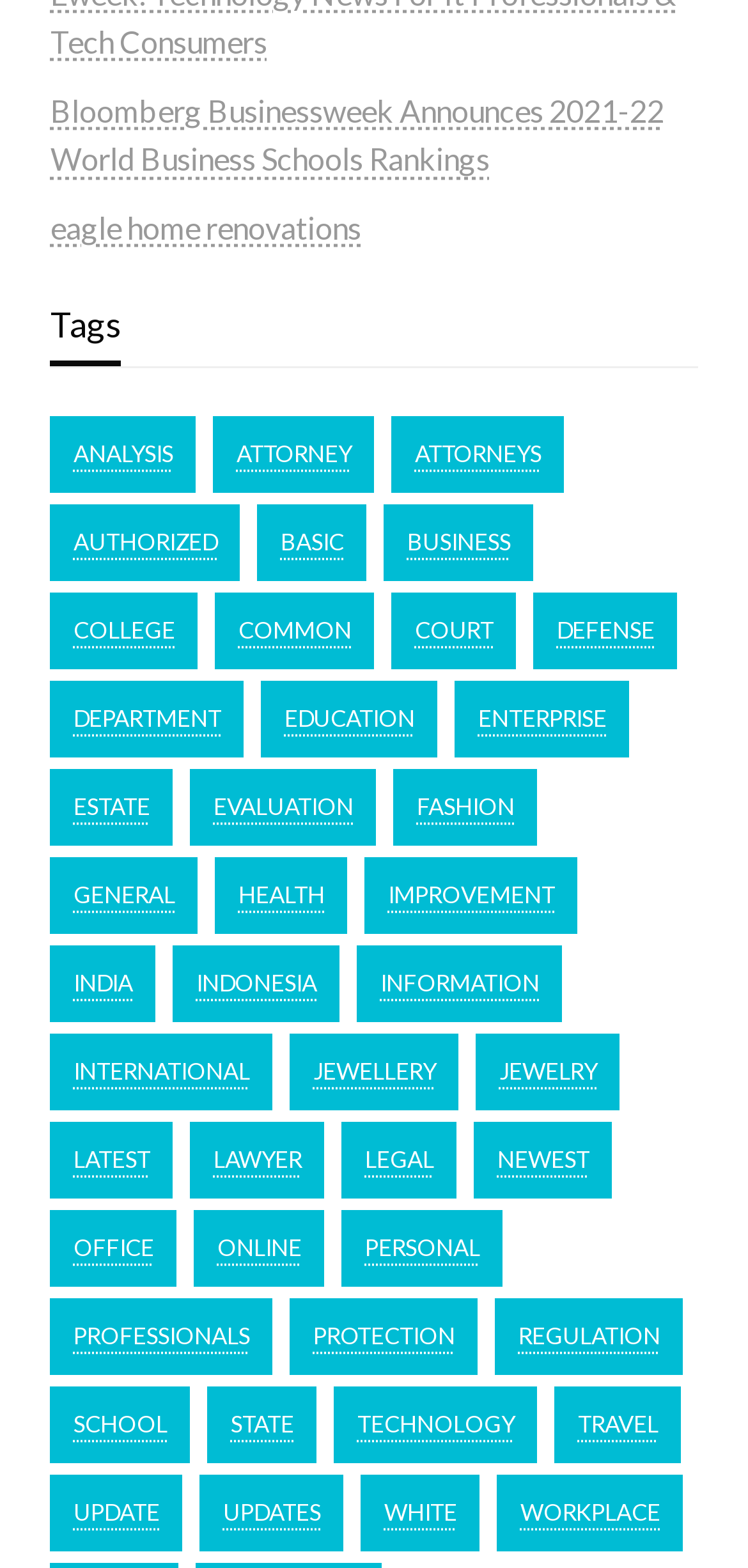Show the bounding box coordinates for the element that needs to be clicked to execute the following instruction: "Click on Cloud Computing". Provide the coordinates in the form of four float numbers between 0 and 1, i.e., [left, top, right, bottom].

None